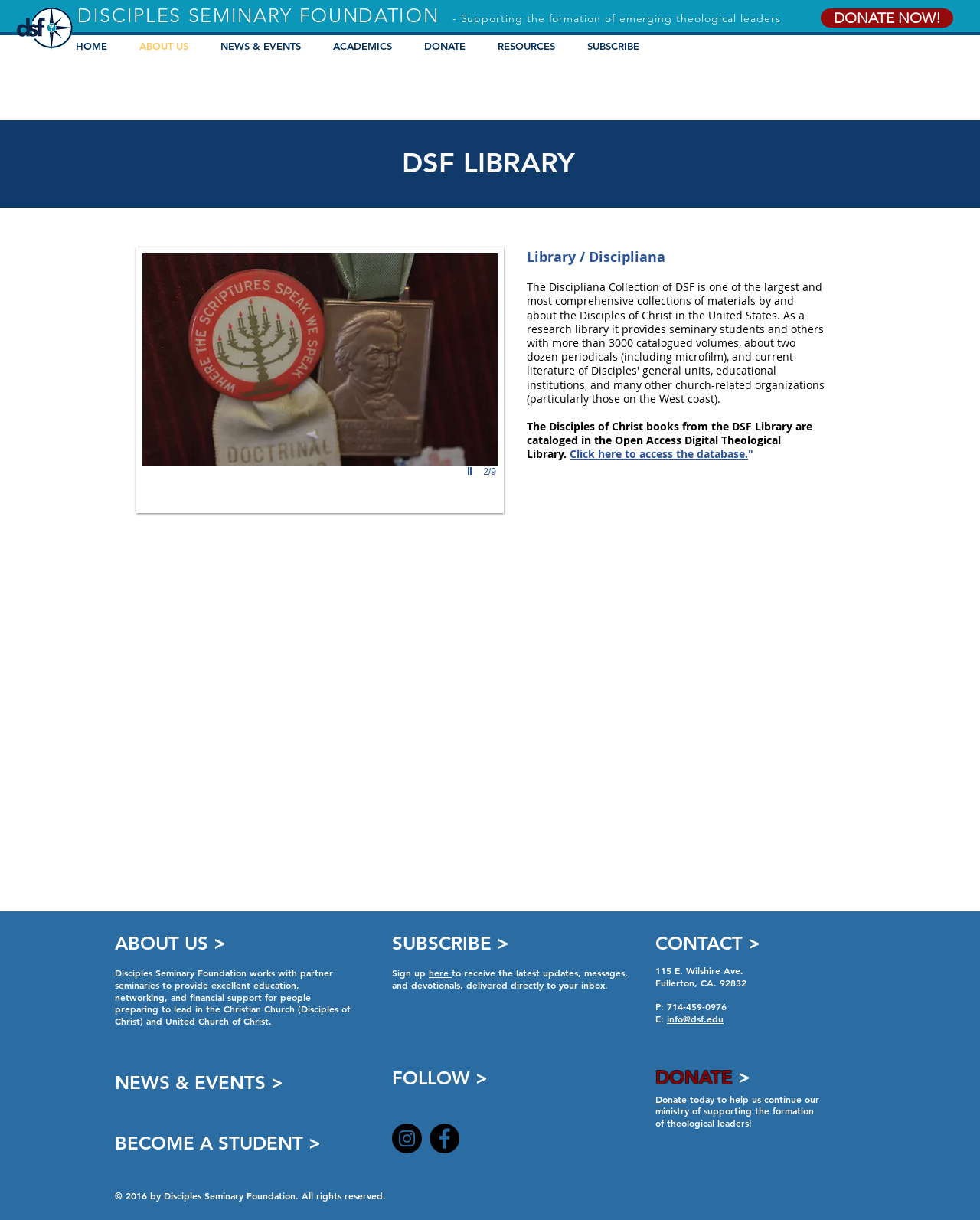What is the Discipliana Collection? Examine the screenshot and reply using just one word or a brief phrase.

A collection of materials by and about the Disciples of Christ